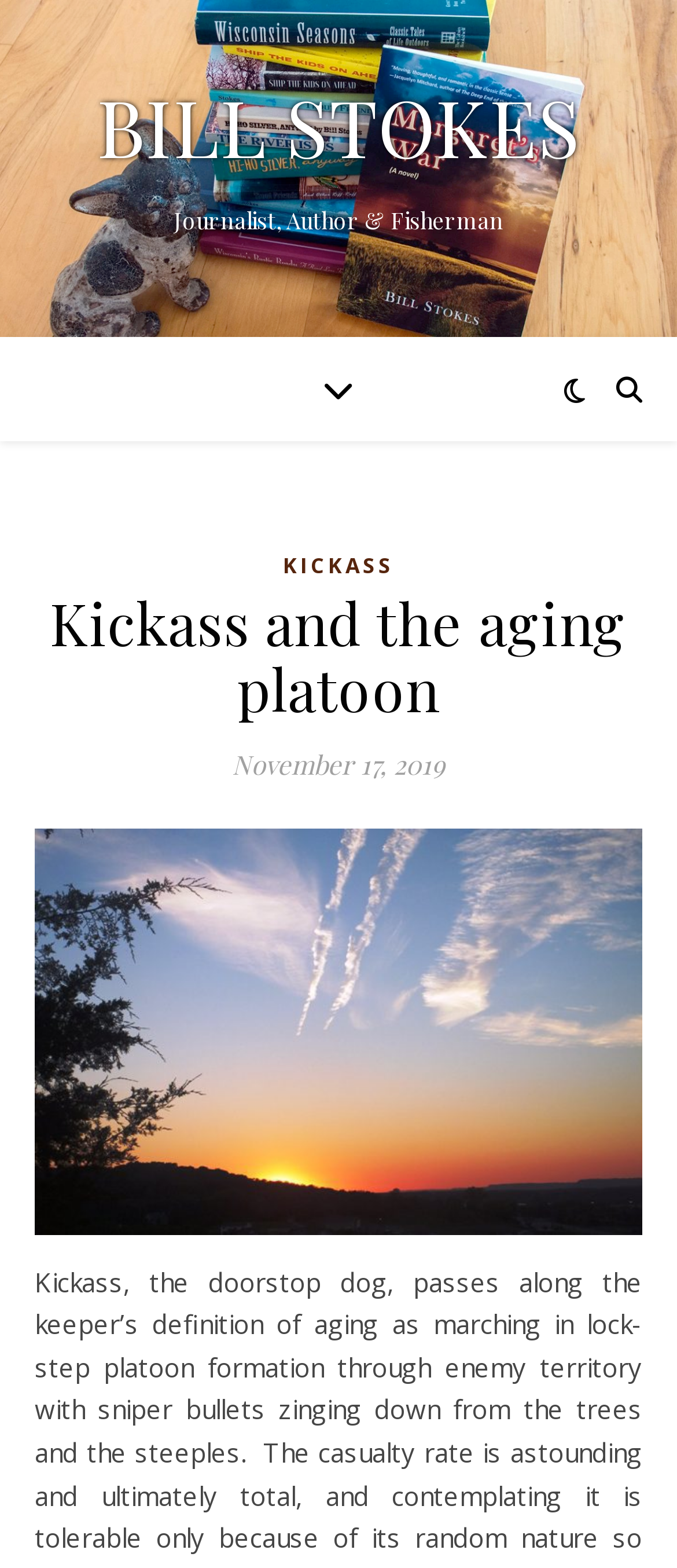Please determine and provide the text content of the webpage's heading.

Kickass and the aging platoon